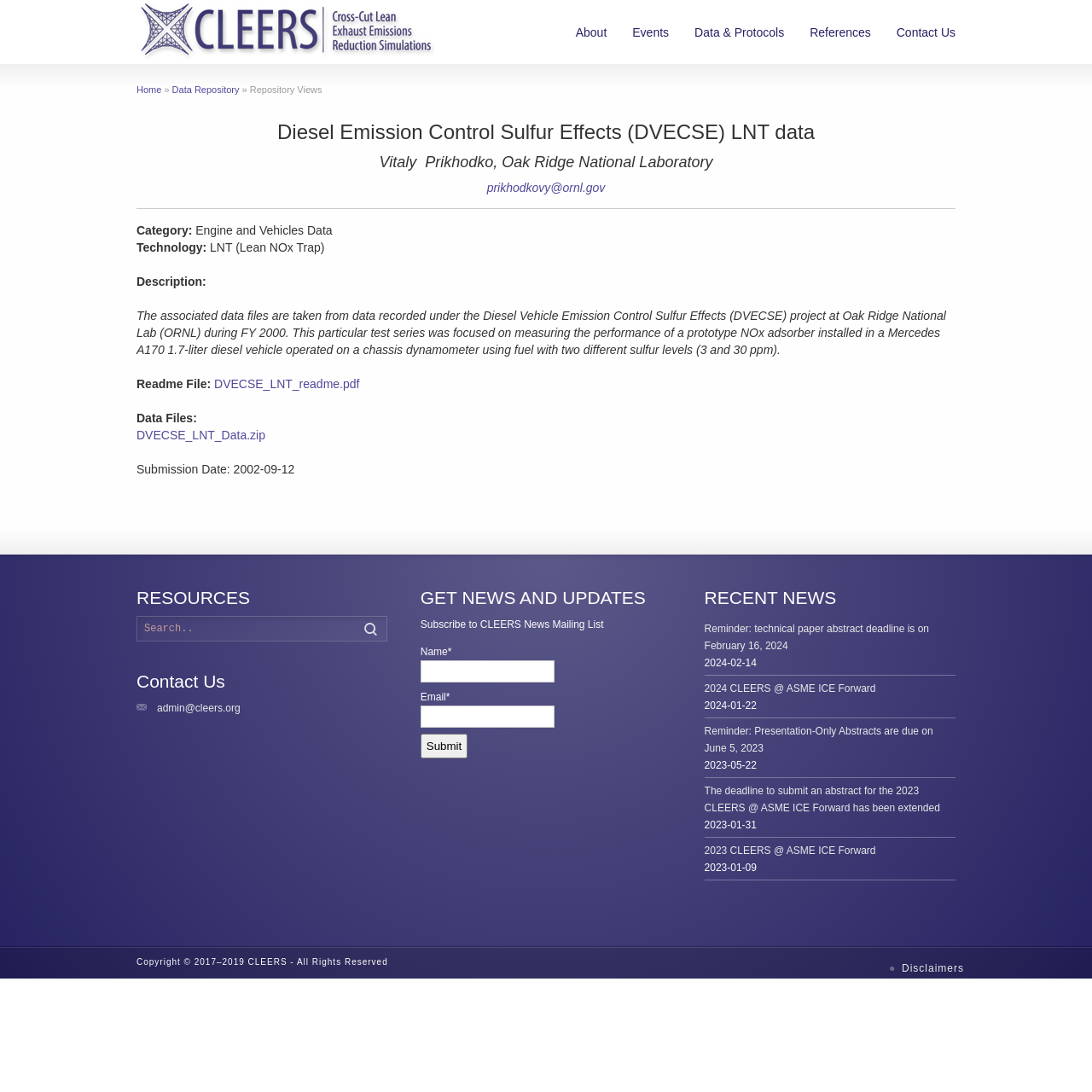Locate and provide the bounding box coordinates for the HTML element that matches this description: "Data Repository".

[0.157, 0.077, 0.219, 0.087]